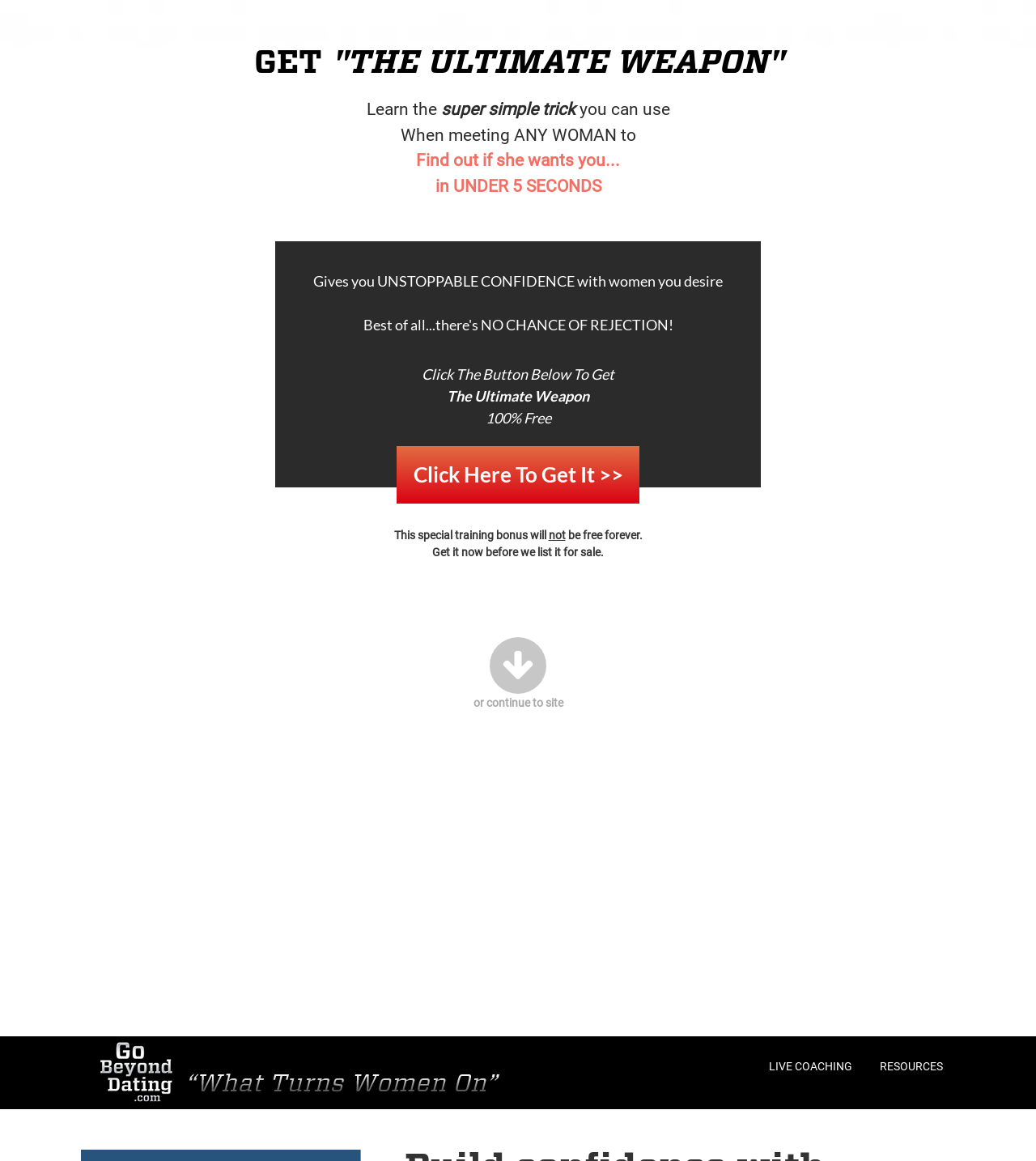Provide the bounding box coordinates of the HTML element this sentence describes: "Equipment".

None